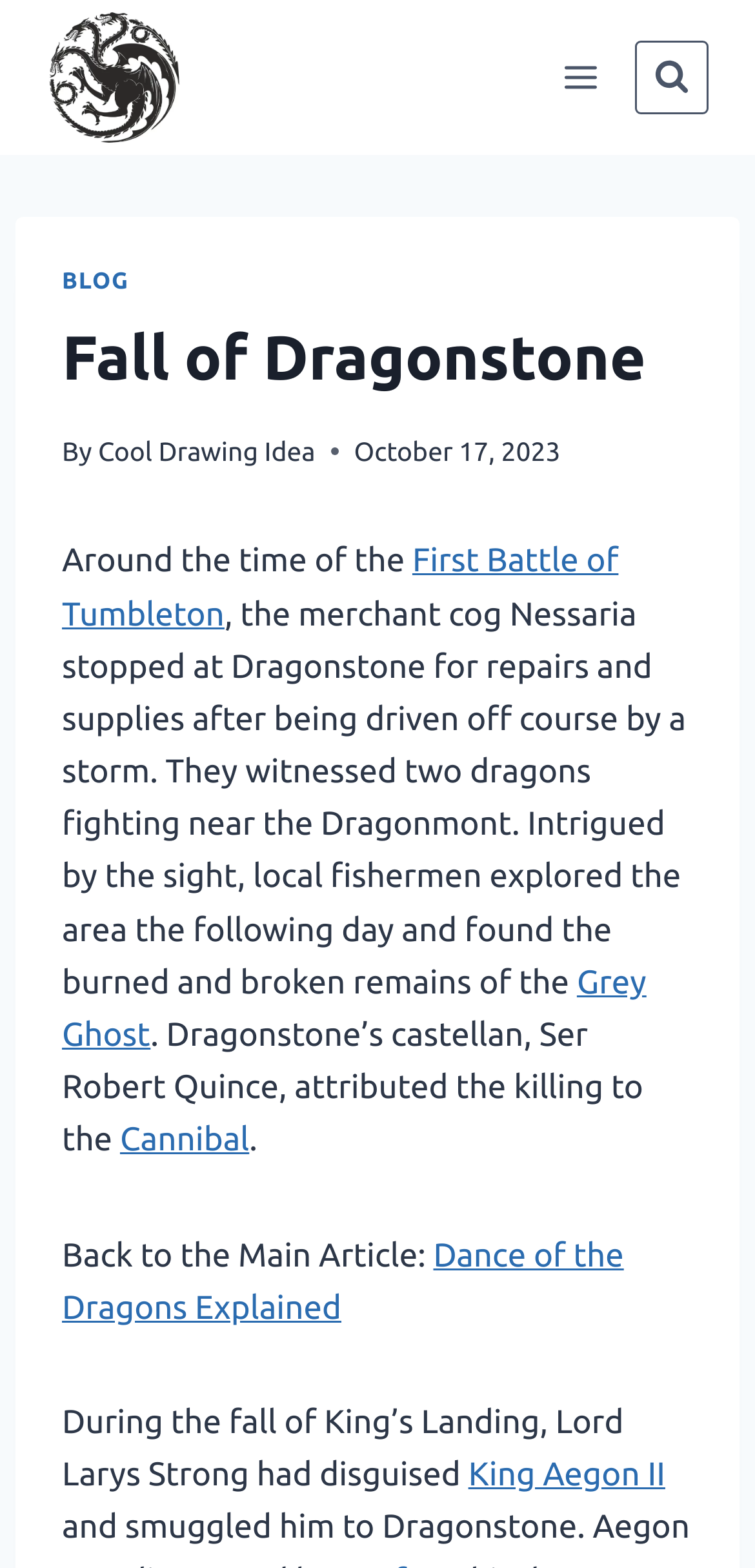Please locate the bounding box coordinates for the element that should be clicked to achieve the following instruction: "View the search form". Ensure the coordinates are given as four float numbers between 0 and 1, i.e., [left, top, right, bottom].

[0.841, 0.026, 0.938, 0.073]